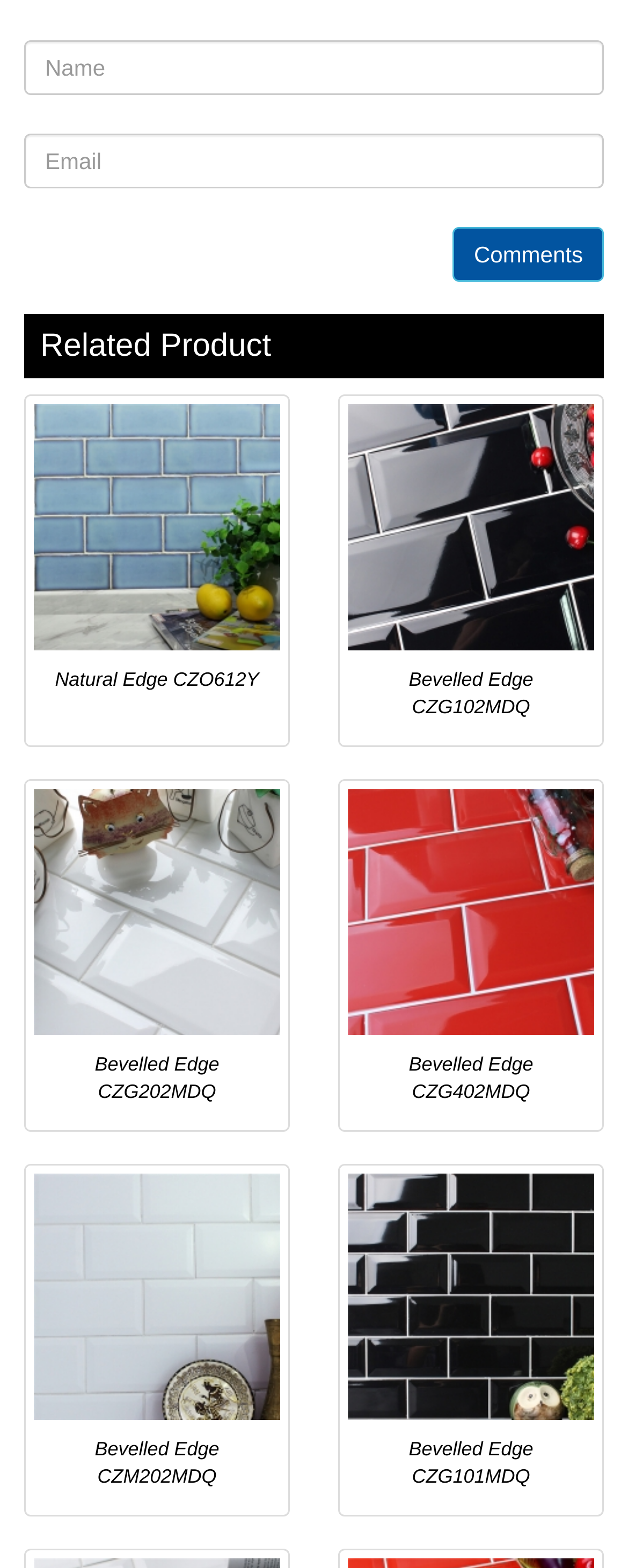Determine the bounding box coordinates for the UI element matching this description: "Comments".

[0.721, 0.144, 0.962, 0.179]